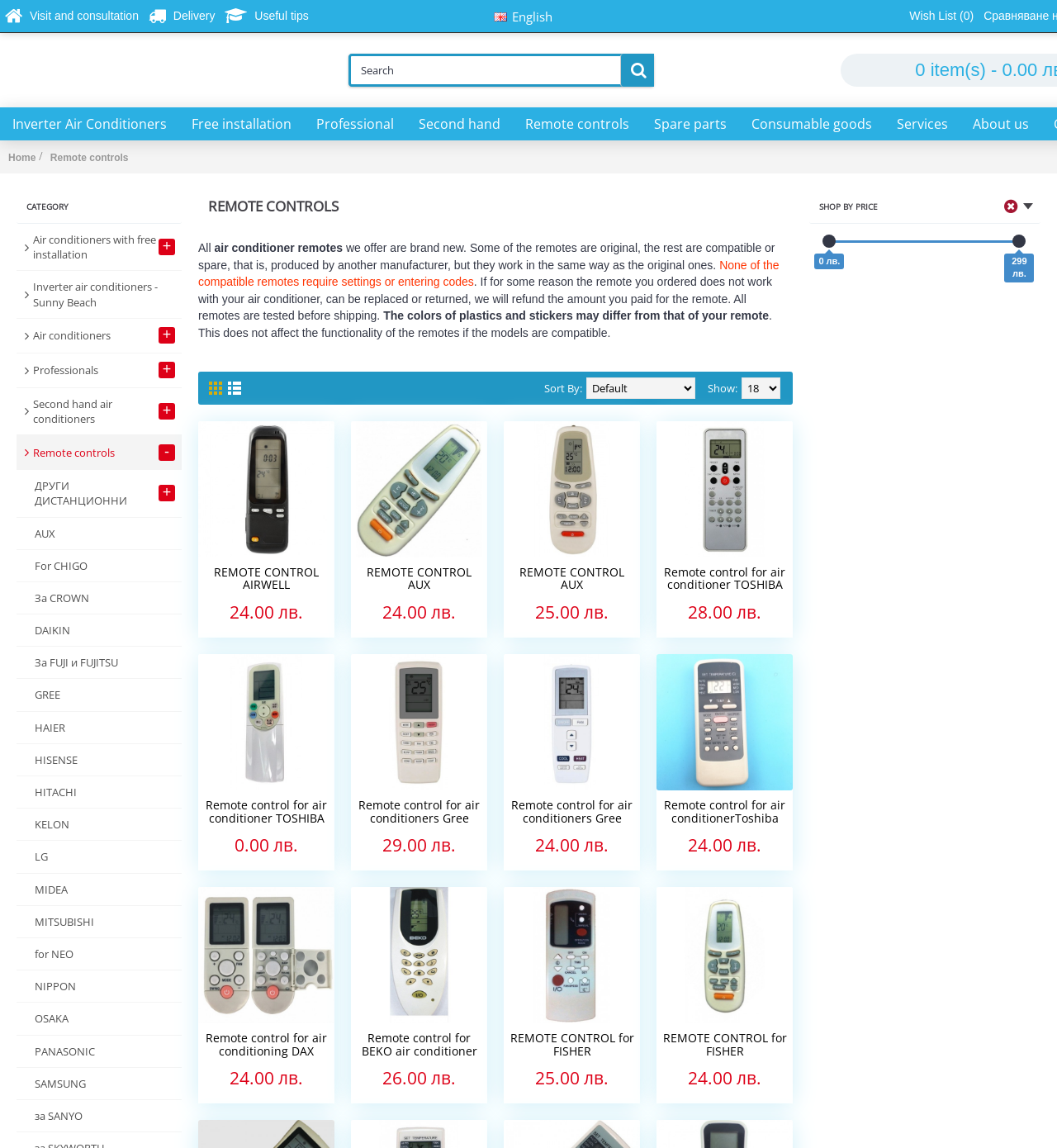Indicate the bounding box coordinates of the element that needs to be clicked to satisfy the following instruction: "Click on the English language button". The coordinates should be four float numbers between 0 and 1, i.e., [left, top, right, bottom].

[0.463, 0.0, 0.53, 0.029]